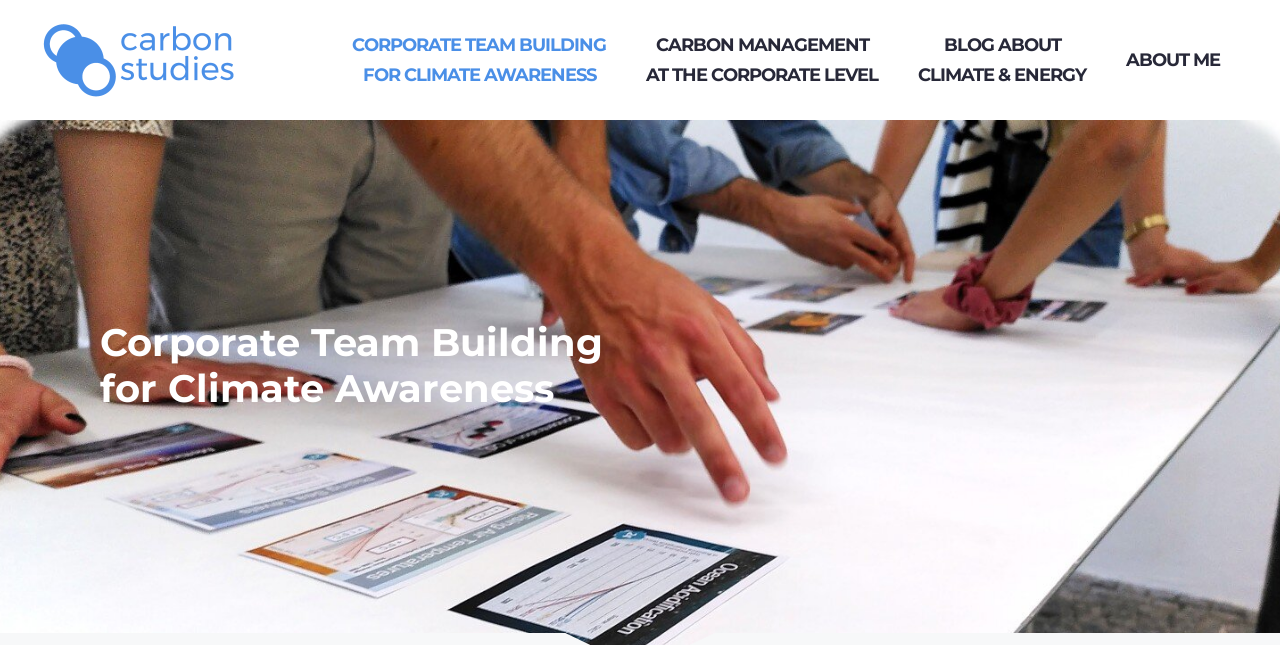Please answer the following question using a single word or phrase: 
How many navigation links are present?

4